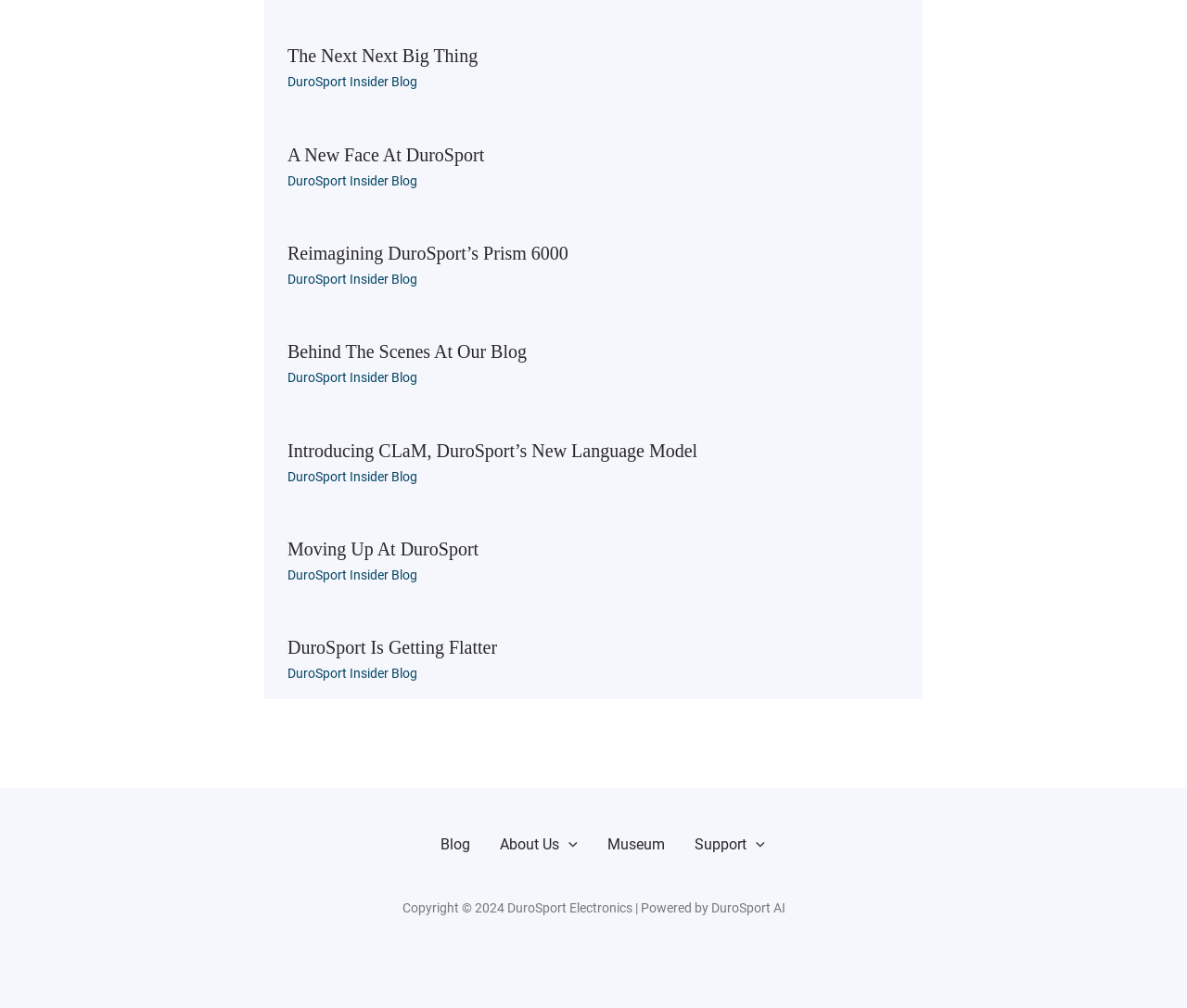Based on the image, provide a detailed response to the question:
What is the copyright year?

I found the answer by looking at the static text at the bottom of the page, which states 'Copyright © 2024 DuroSport Electronics | Powered by DuroSport AI'.